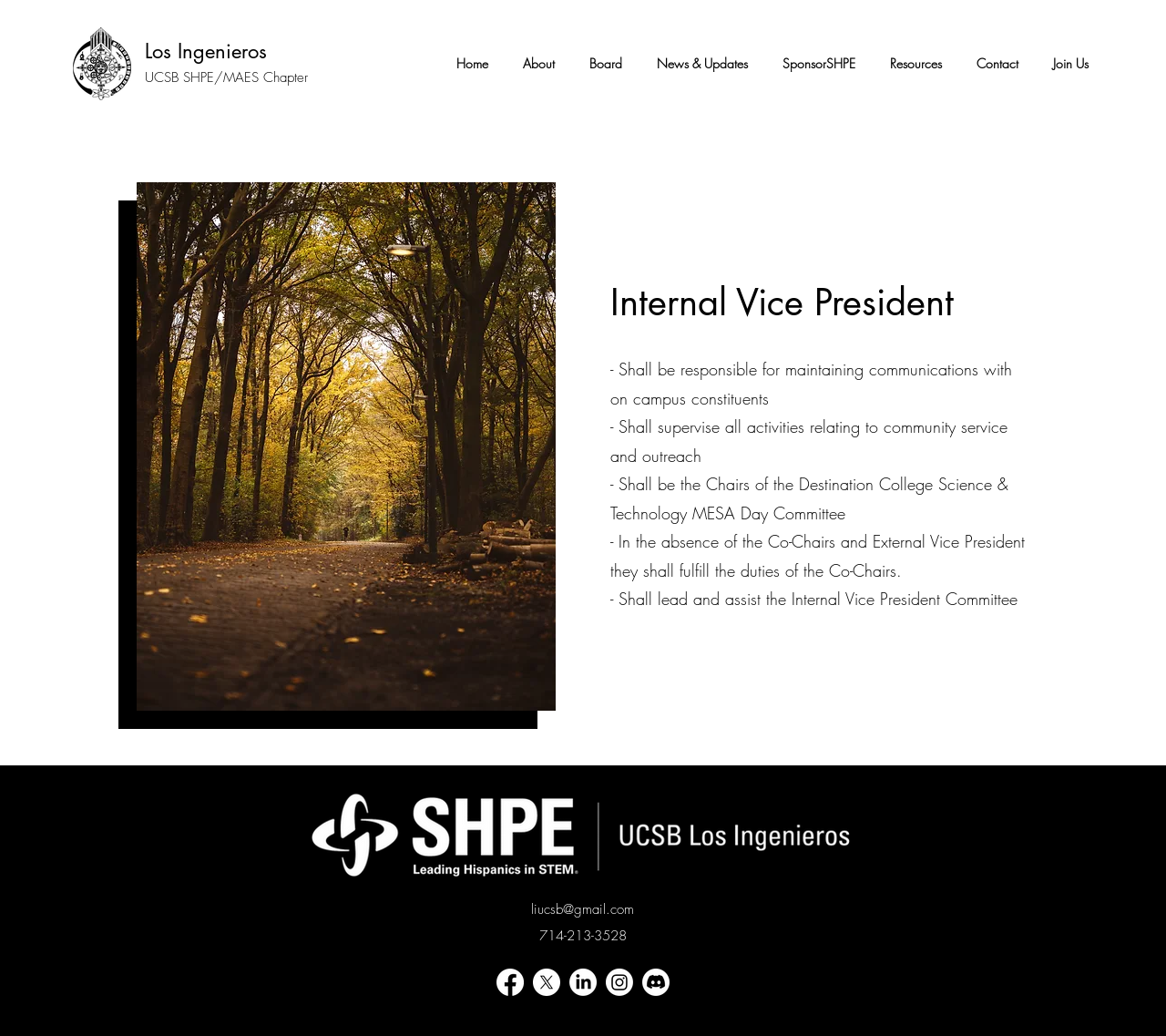Identify the main heading from the webpage and provide its text content.

Internal Vice President